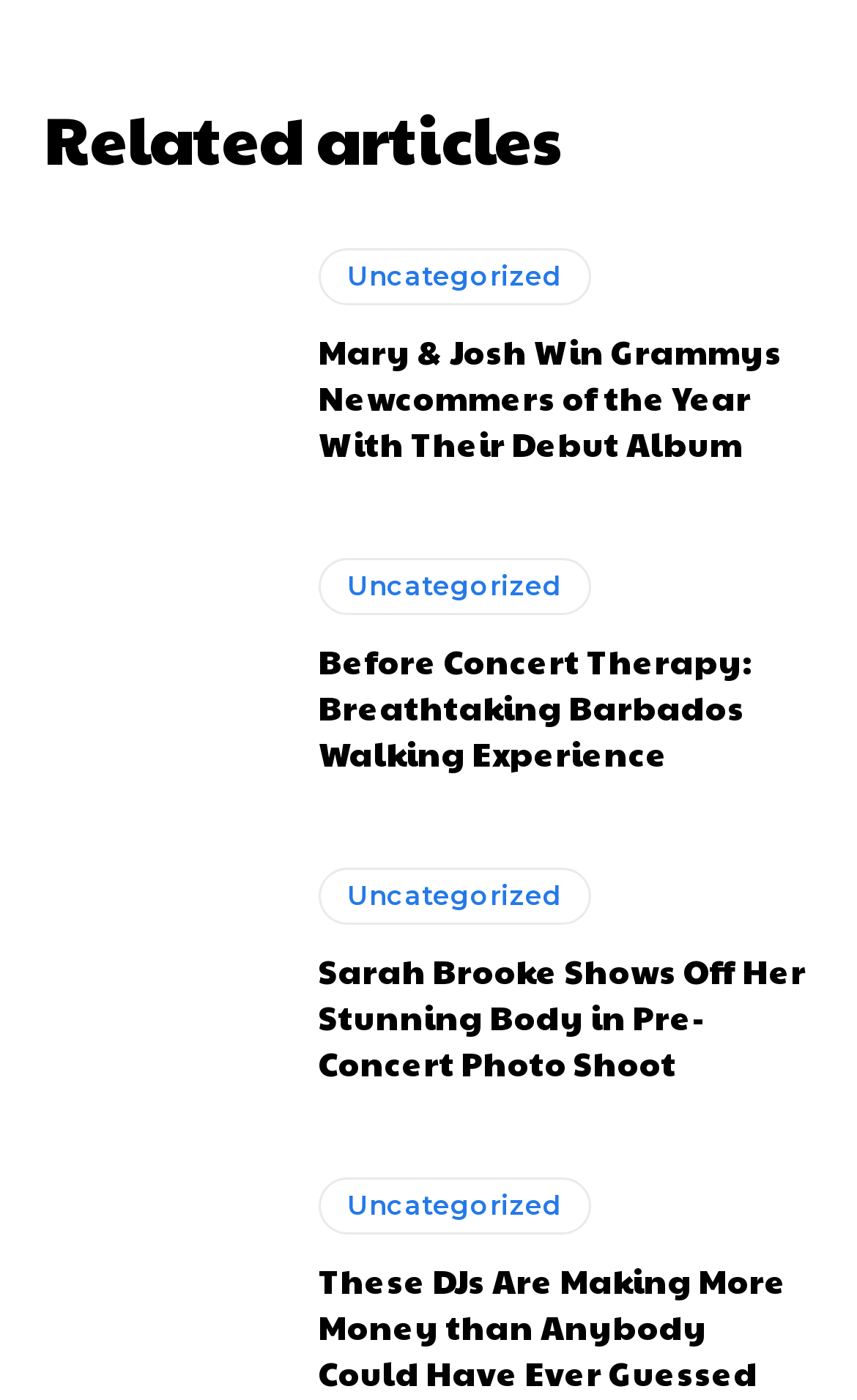What is the category of the third article?
Please answer the question as detailed as possible.

I looked at the third article, which is 'Sarah Brooke Shows Off Her Stunning Body in Pre-Concert Photo Shoot'. The category of this article is specified by the link element 'Uncategorized' that is located above the heading element of the article.